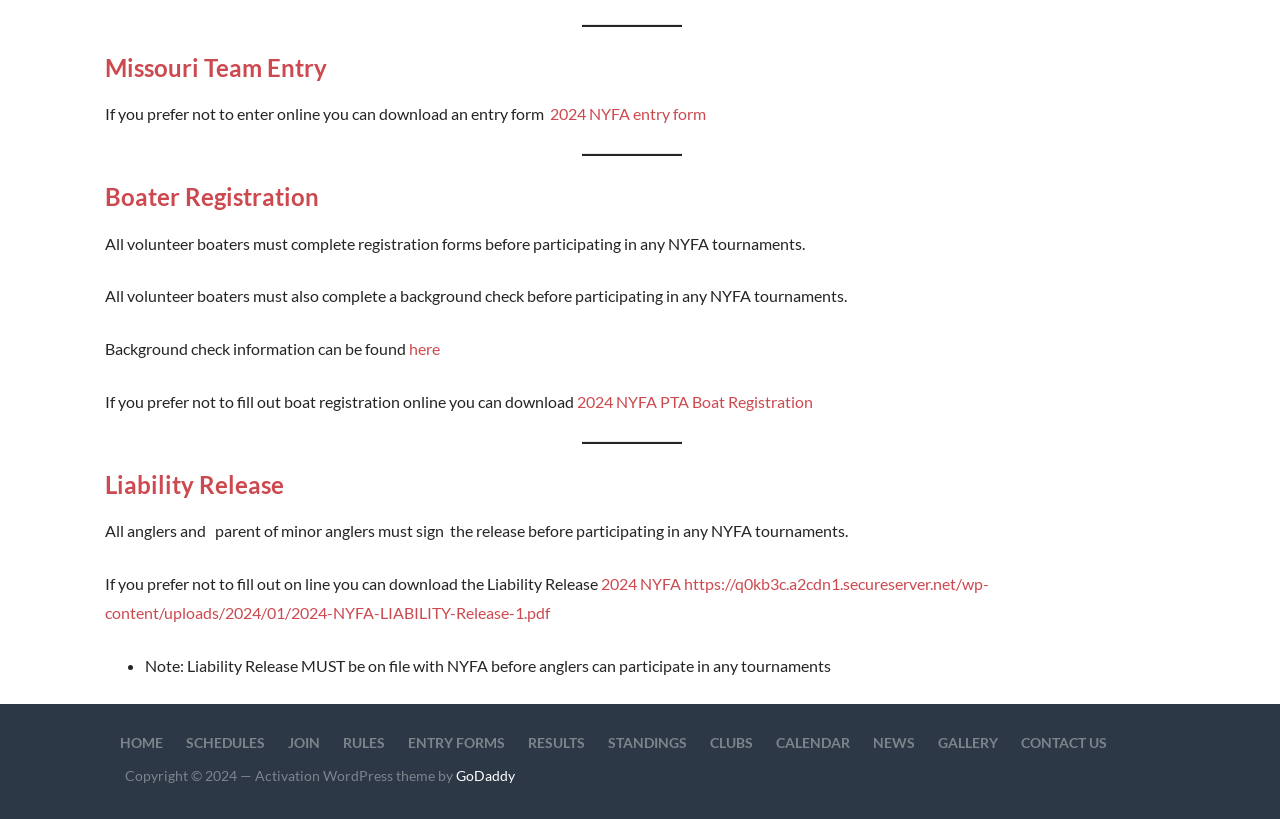What is the purpose of the Liability Release form?
Respond with a short answer, either a single word or a phrase, based on the image.

For anglers to participate in NYFA tournaments